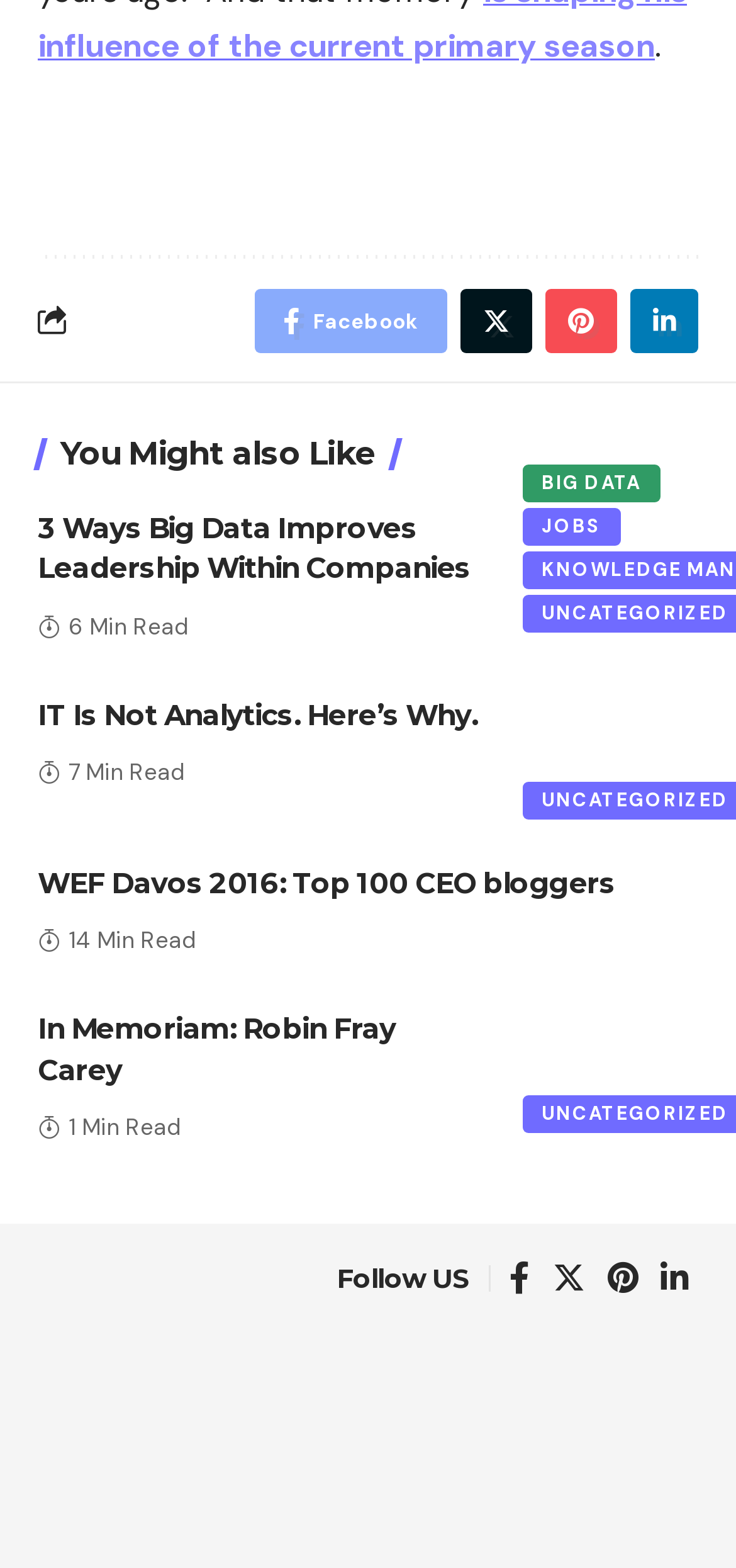What is the topic of the first article?
Look at the screenshot and provide an in-depth answer.

The first article's heading is '3 Ways Big Data Improves Leadership Within Companies', and it also has a link with the text 'BIG DATA', indicating that the topic of the article is related to Big Data.